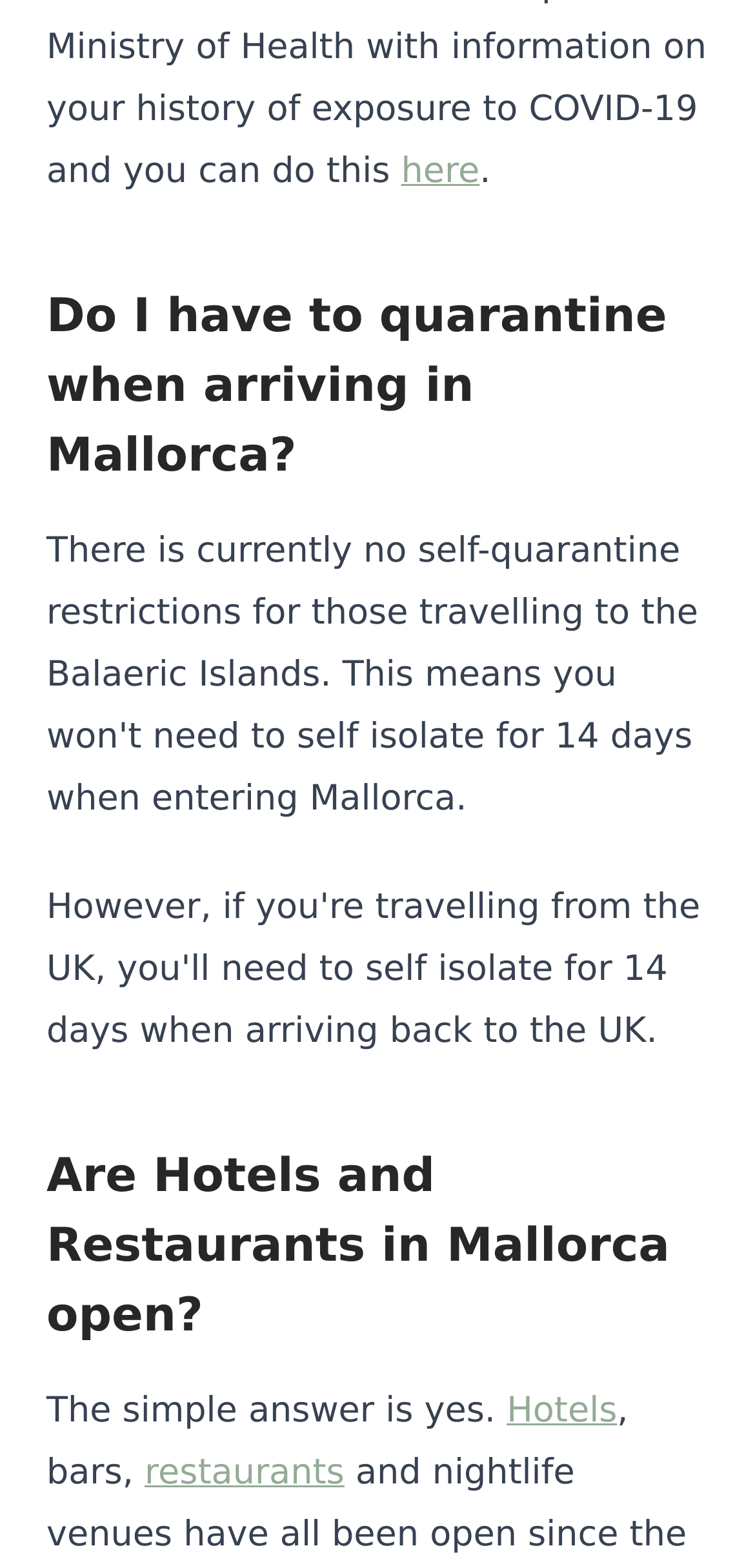What types of establishments are open in Mallorca?
Look at the image and respond with a one-word or short phrase answer.

Hotels, bars, restaurants